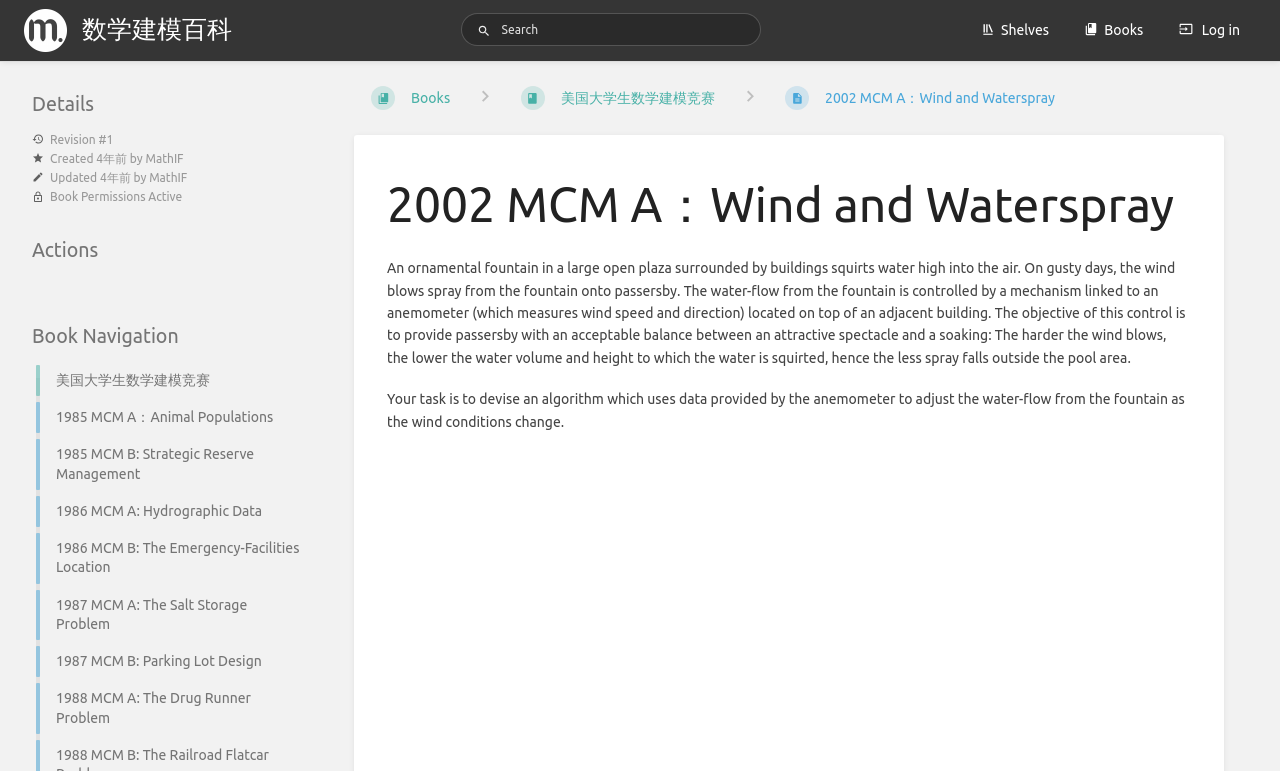Determine the title of the webpage and give its text content.

2002 MCM A：Wind and Waterspray